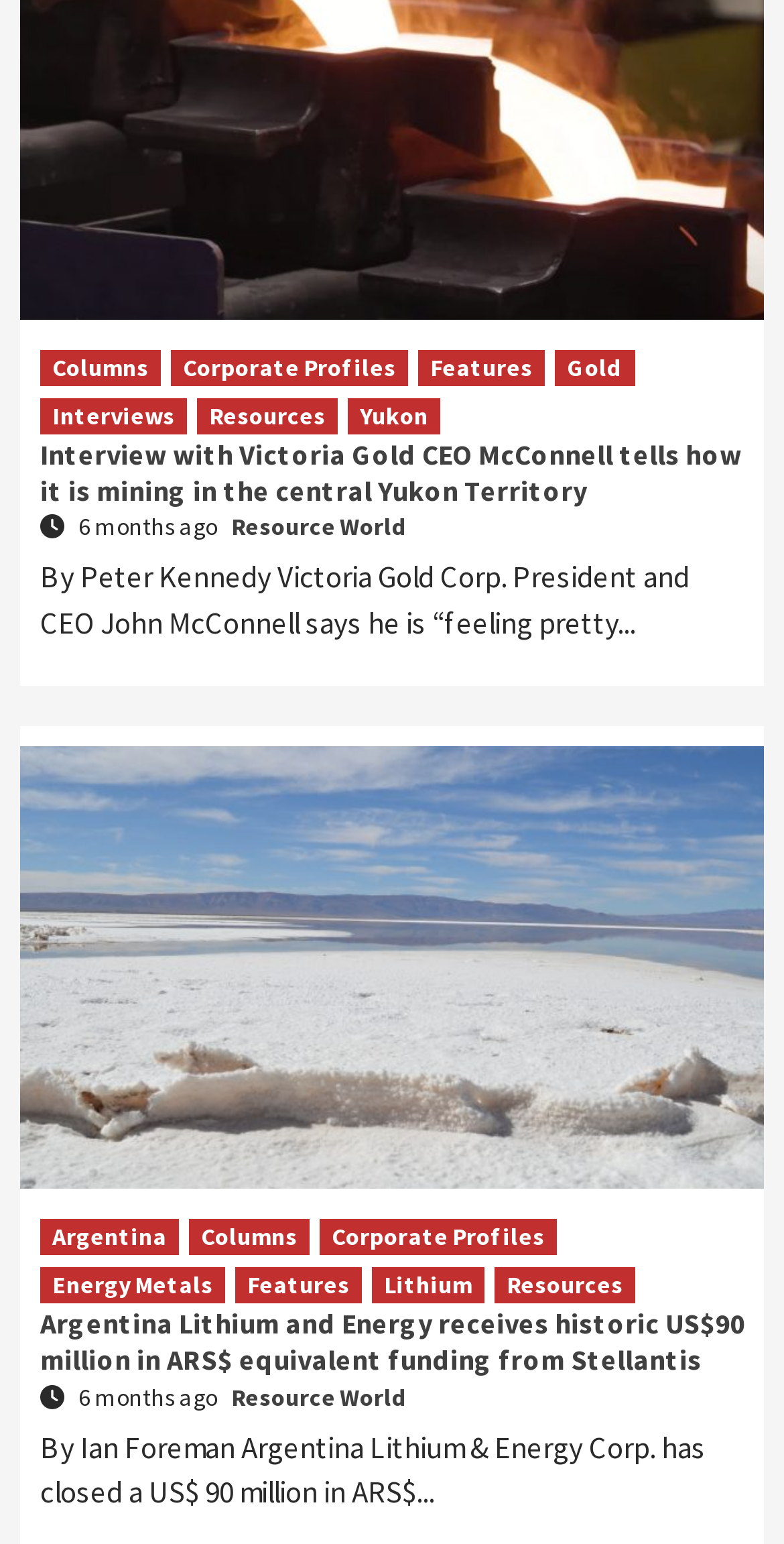Show the bounding box coordinates of the region that should be clicked to follow the instruction: "Click on the 'Columns' link."

[0.051, 0.226, 0.205, 0.25]